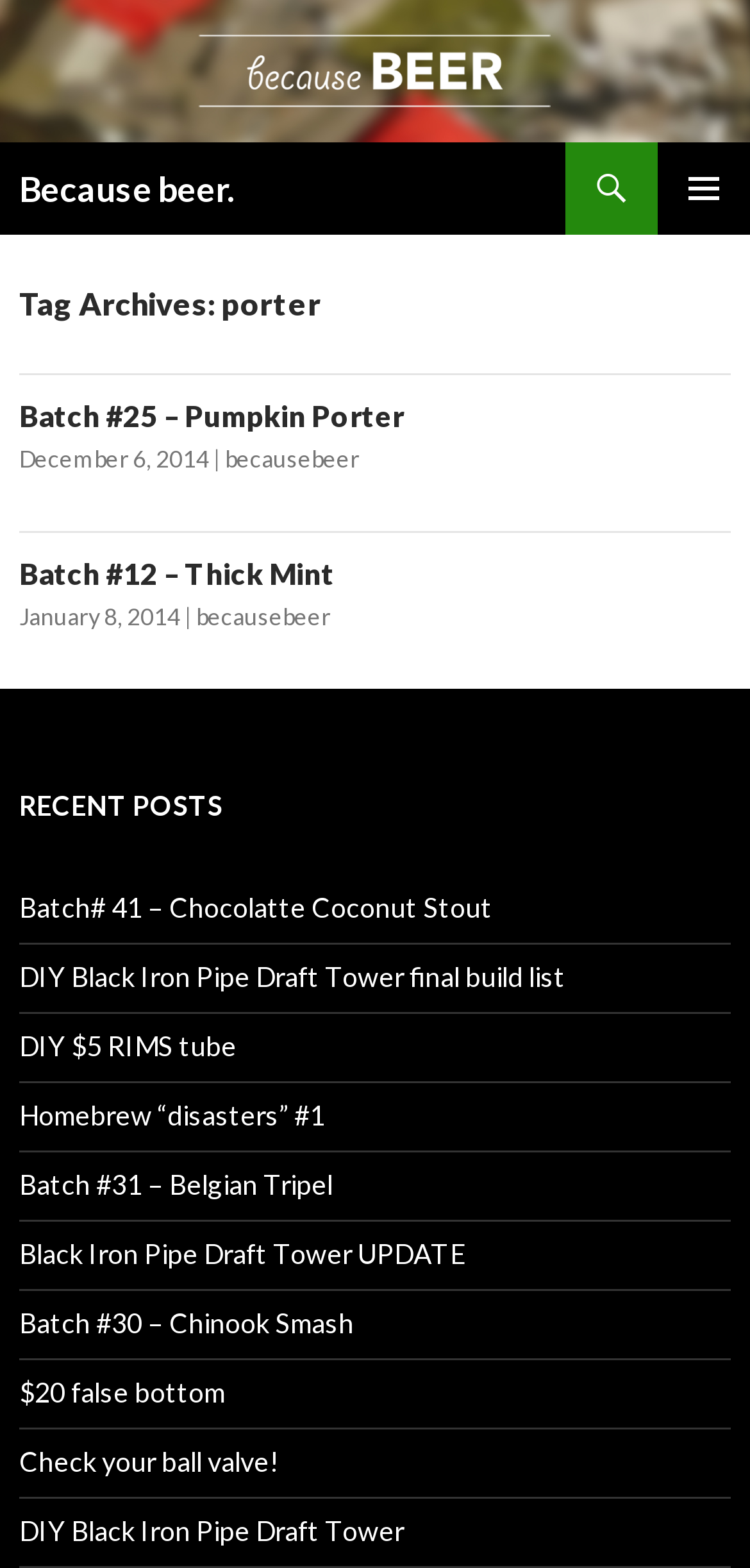Please locate the bounding box coordinates of the element that needs to be clicked to achieve the following instruction: "Click the 'Because beer.' link". The coordinates should be four float numbers between 0 and 1, i.e., [left, top, right, bottom].

[0.0, 0.031, 1.0, 0.054]